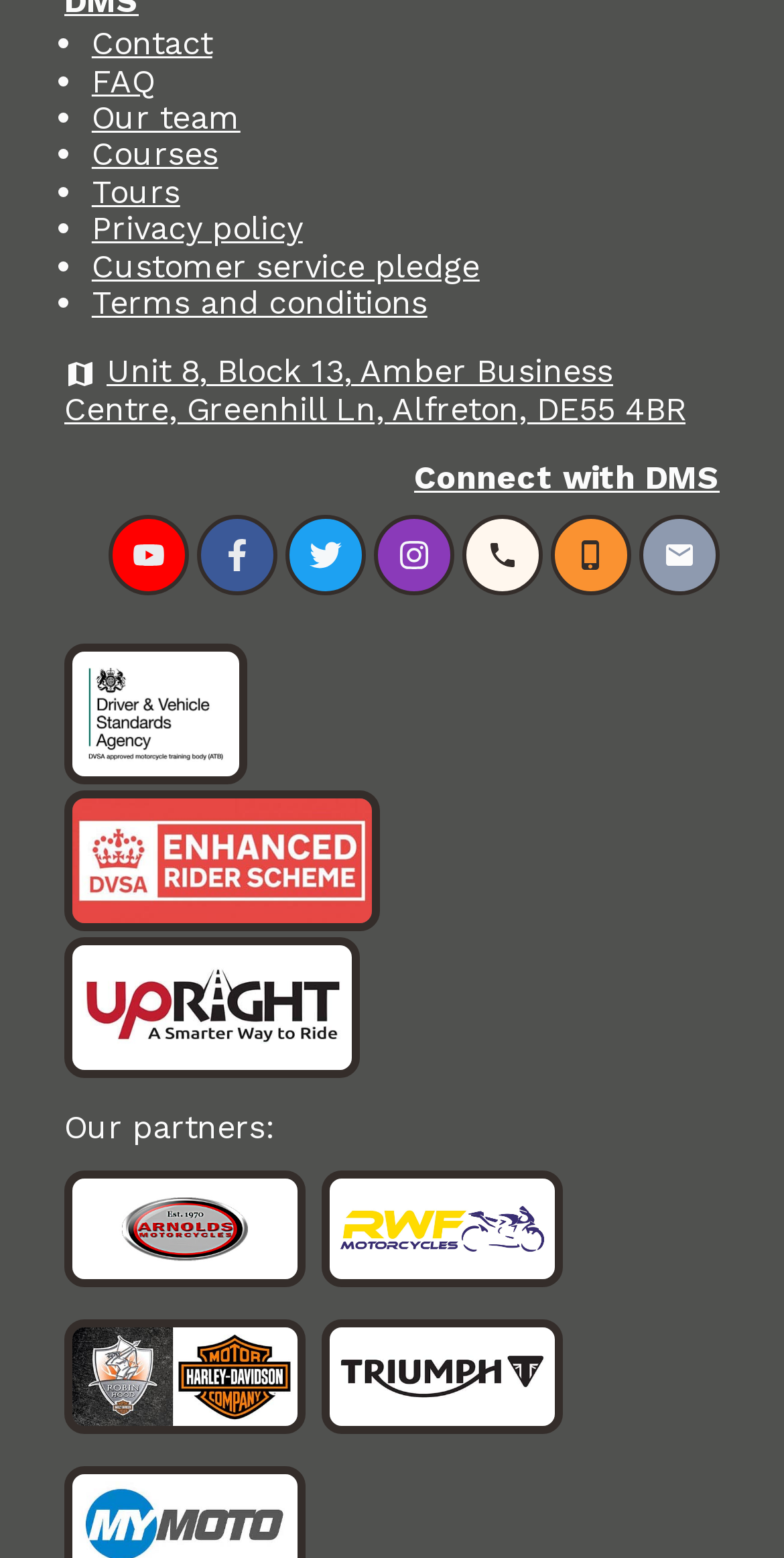Locate the bounding box coordinates of the clickable element to fulfill the following instruction: "Learn about the architecture of the Haus der Kulturen der Welt". Provide the coordinates as four float numbers between 0 and 1 in the format [left, top, right, bottom].

None